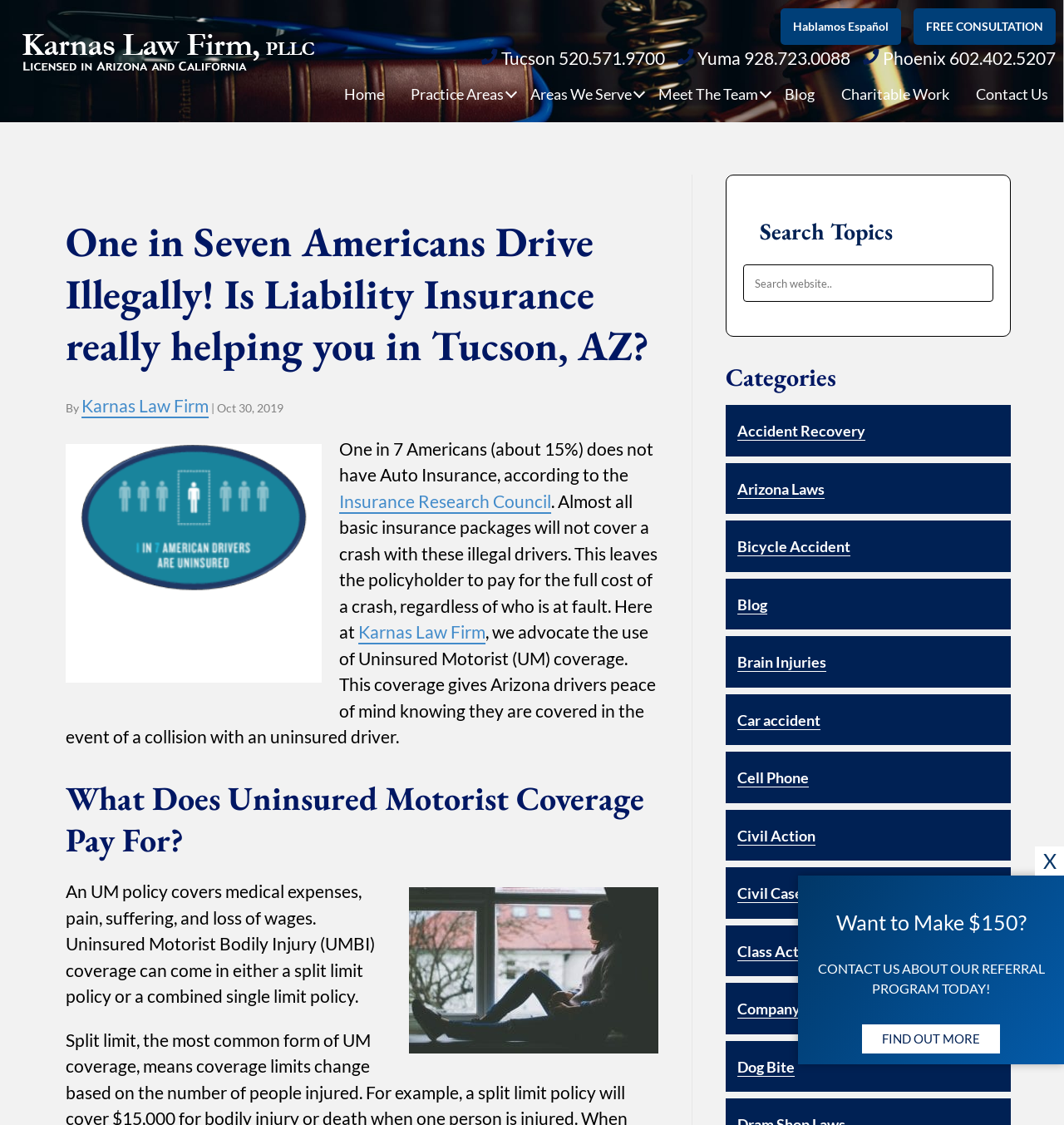Can you determine the bounding box coordinates of the area that needs to be clicked to fulfill the following instruction: "Find out more about the referral program"?

[0.81, 0.911, 0.94, 0.937]